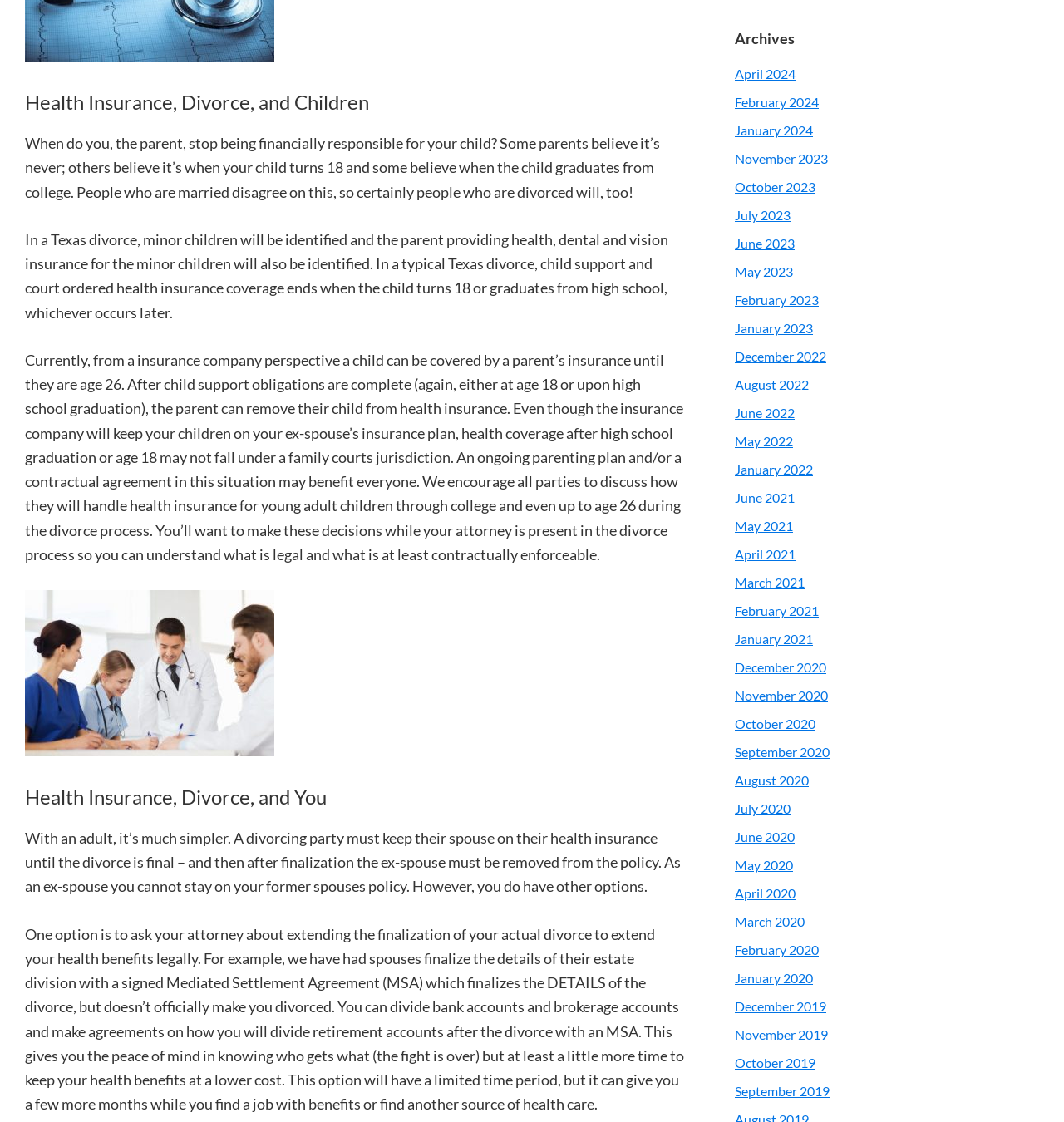Bounding box coordinates should be provided in the format (top-left x, top-left y, bottom-right x, bottom-right y) with all values between 0 and 1. Identify the bounding box for this UI element: November 2020

[0.691, 0.613, 0.778, 0.627]